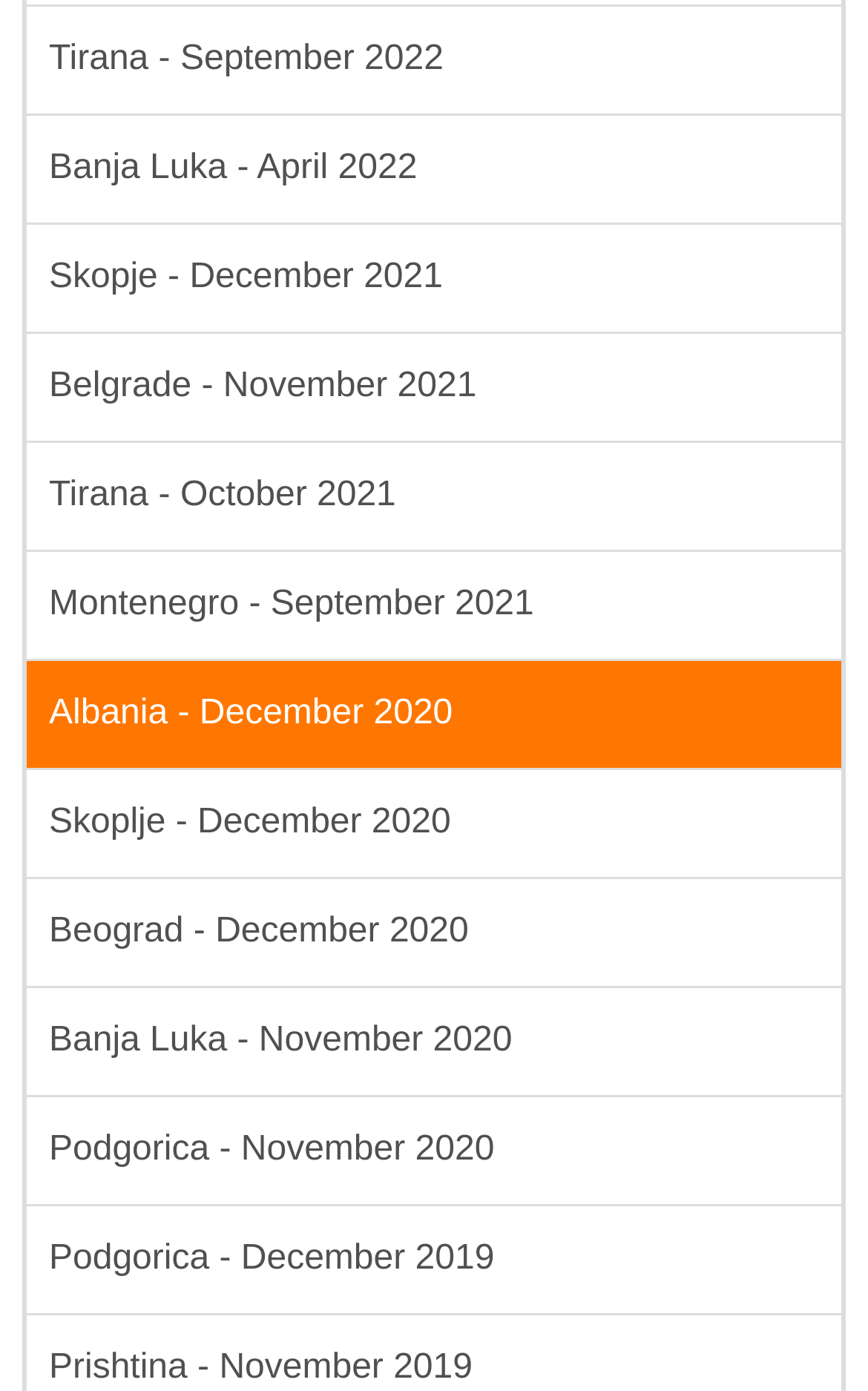Please find the bounding box coordinates of the element's region to be clicked to carry out this instruction: "Browse Tirana - October 2021".

[0.031, 0.318, 0.969, 0.397]